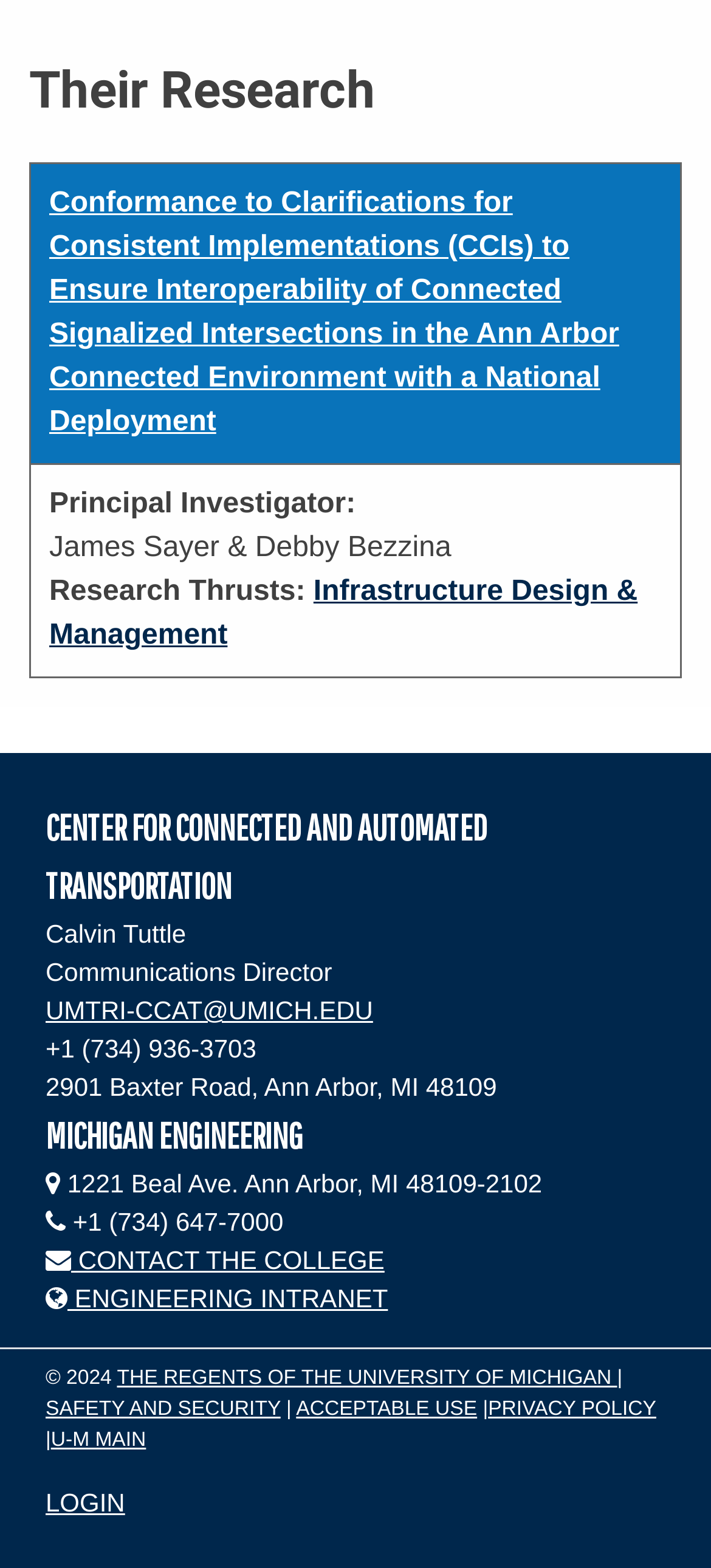Please determine the bounding box coordinates for the UI element described here. Use the format (top-left x, top-left y, bottom-right x, bottom-right y) with values bounded between 0 and 1: Engineering Intranet

[0.064, 0.819, 0.546, 0.837]